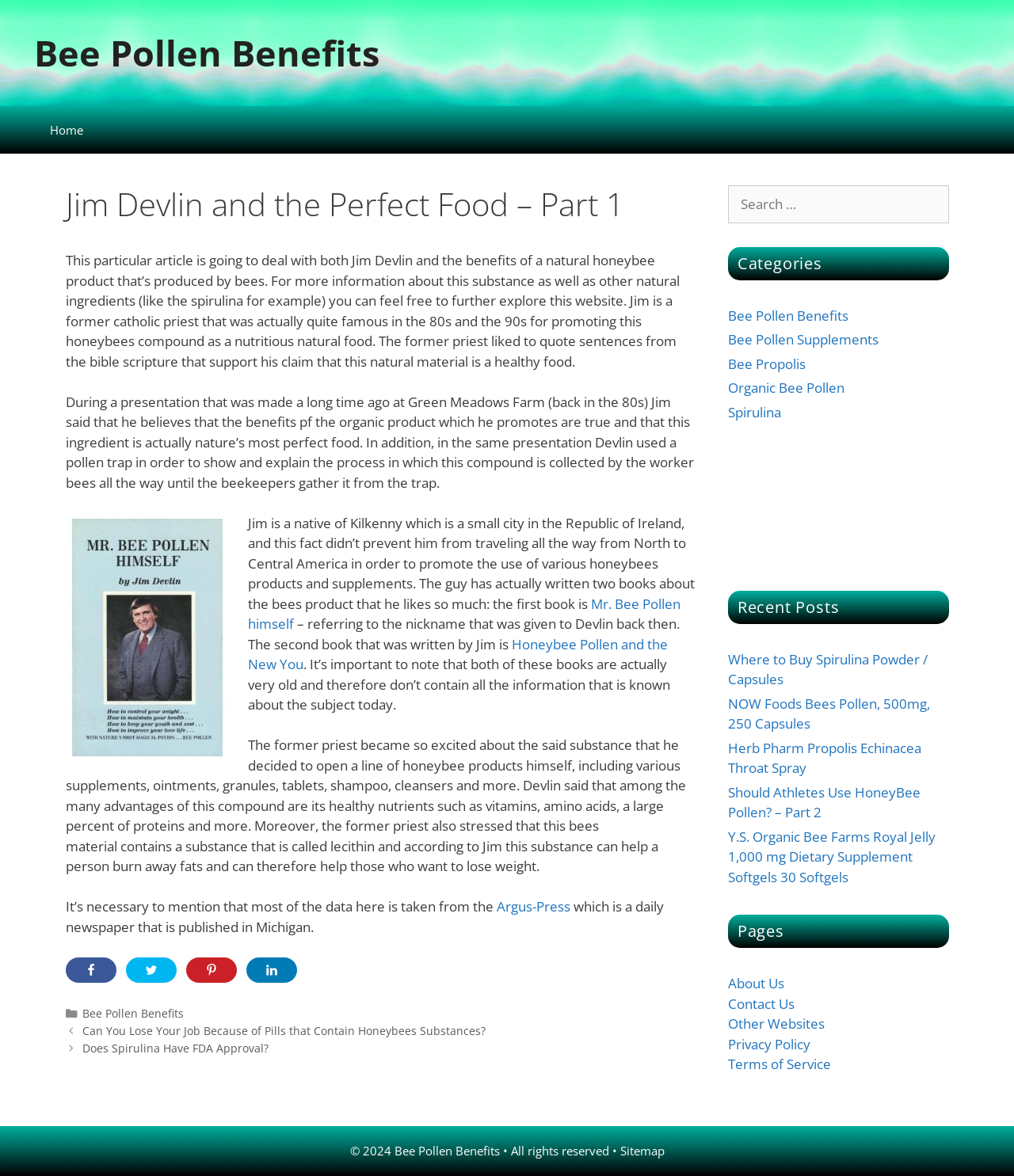Answer succinctly with a single word or phrase:
What is the name of the newspaper that published an article about Jim Devlin?

Argus-Press